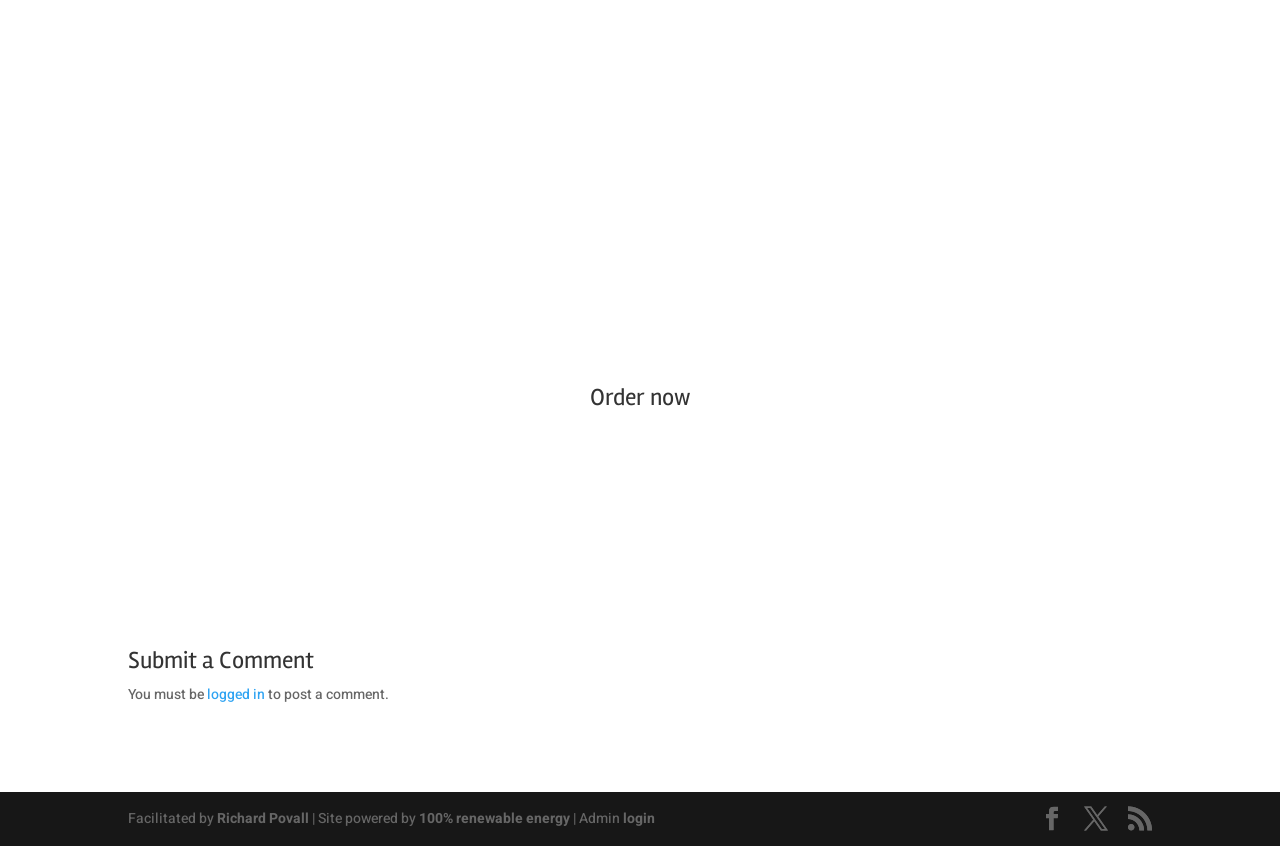Identify the bounding box coordinates of the element to click to follow this instruction: 'Go to Richard Povall's page'. Ensure the coordinates are four float values between 0 and 1, provided as [left, top, right, bottom].

[0.17, 0.955, 0.241, 0.98]